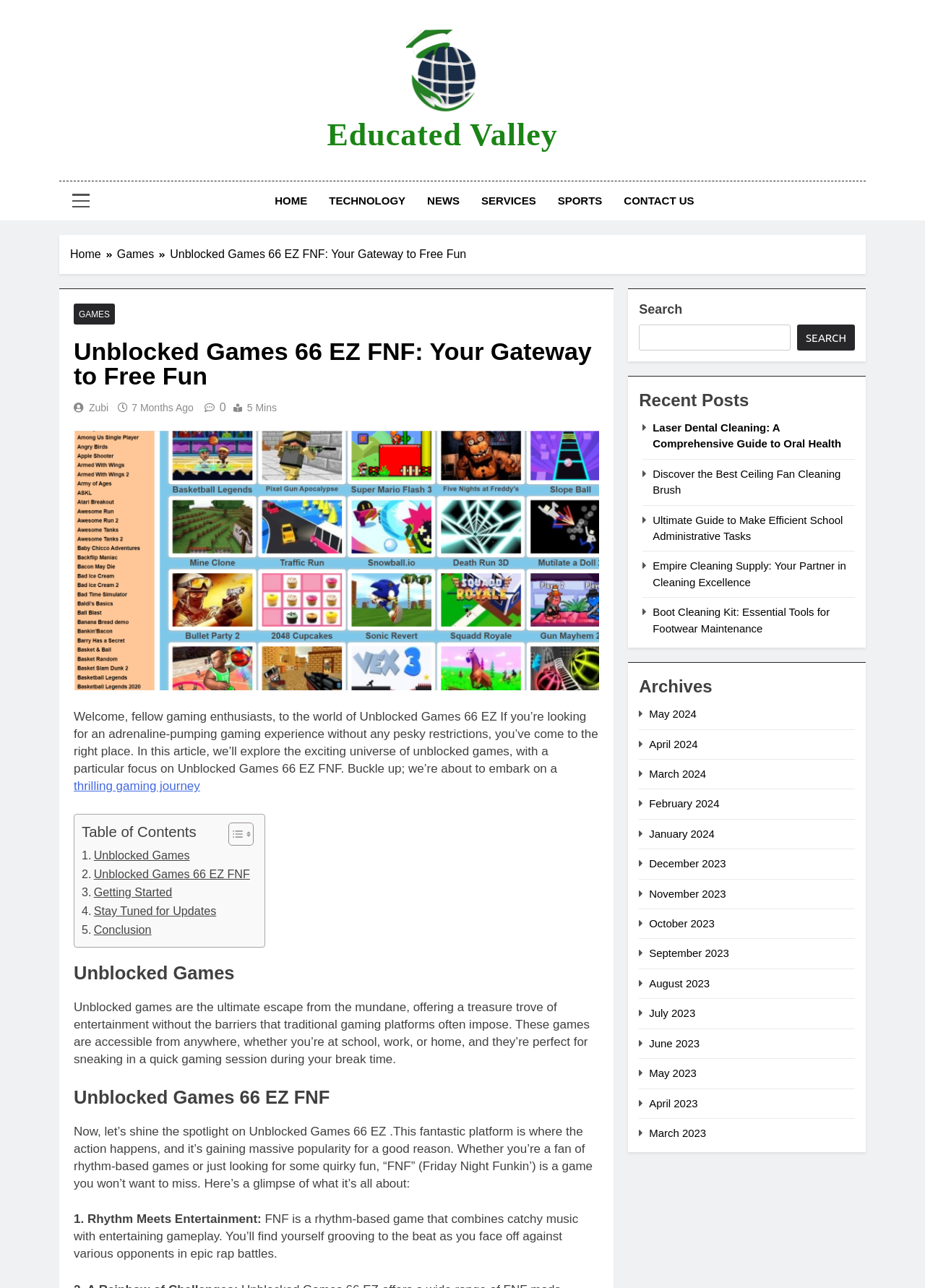Identify the bounding box for the described UI element: "June 2023".

[0.702, 0.805, 0.756, 0.815]